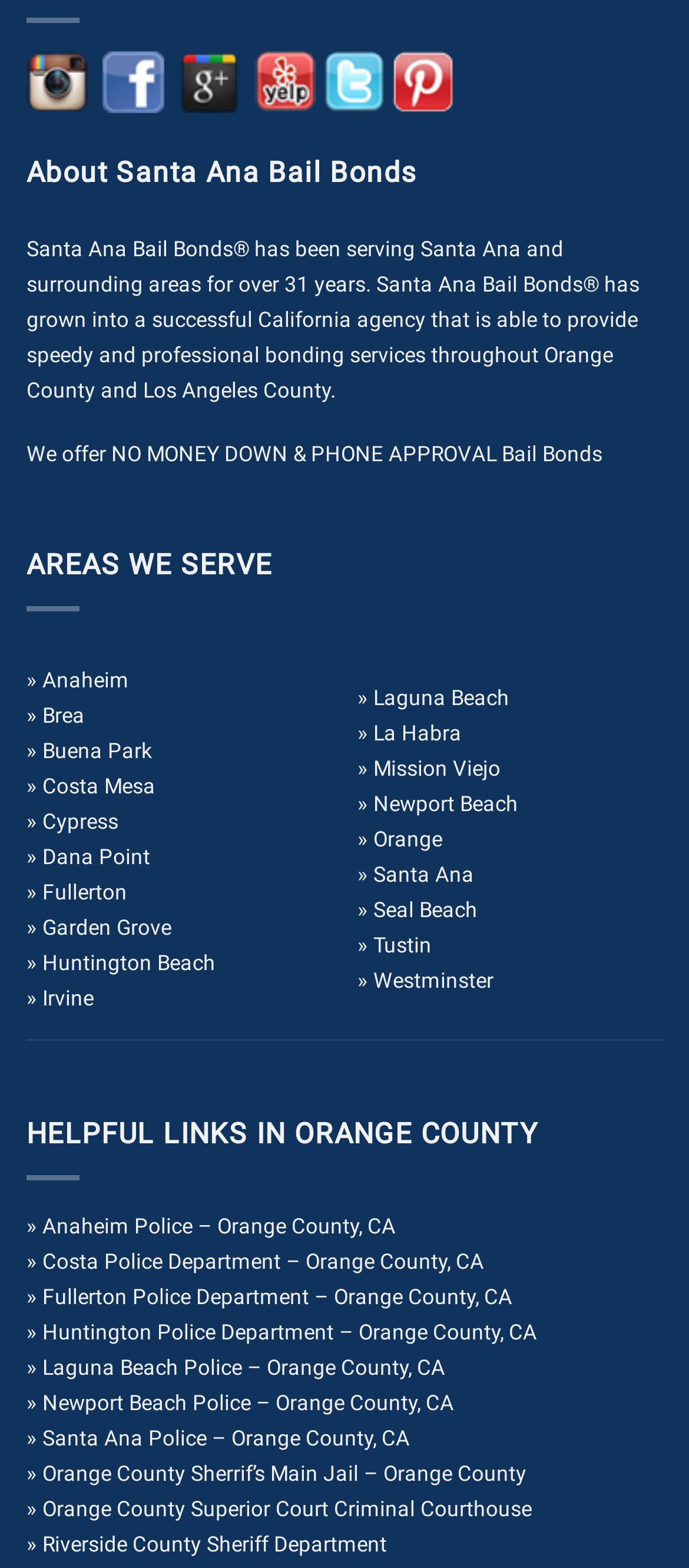Find the bounding box coordinates of the UI element according to this description: "alt="Google Plus OC BailNow"".

[0.259, 0.04, 0.349, 0.062]